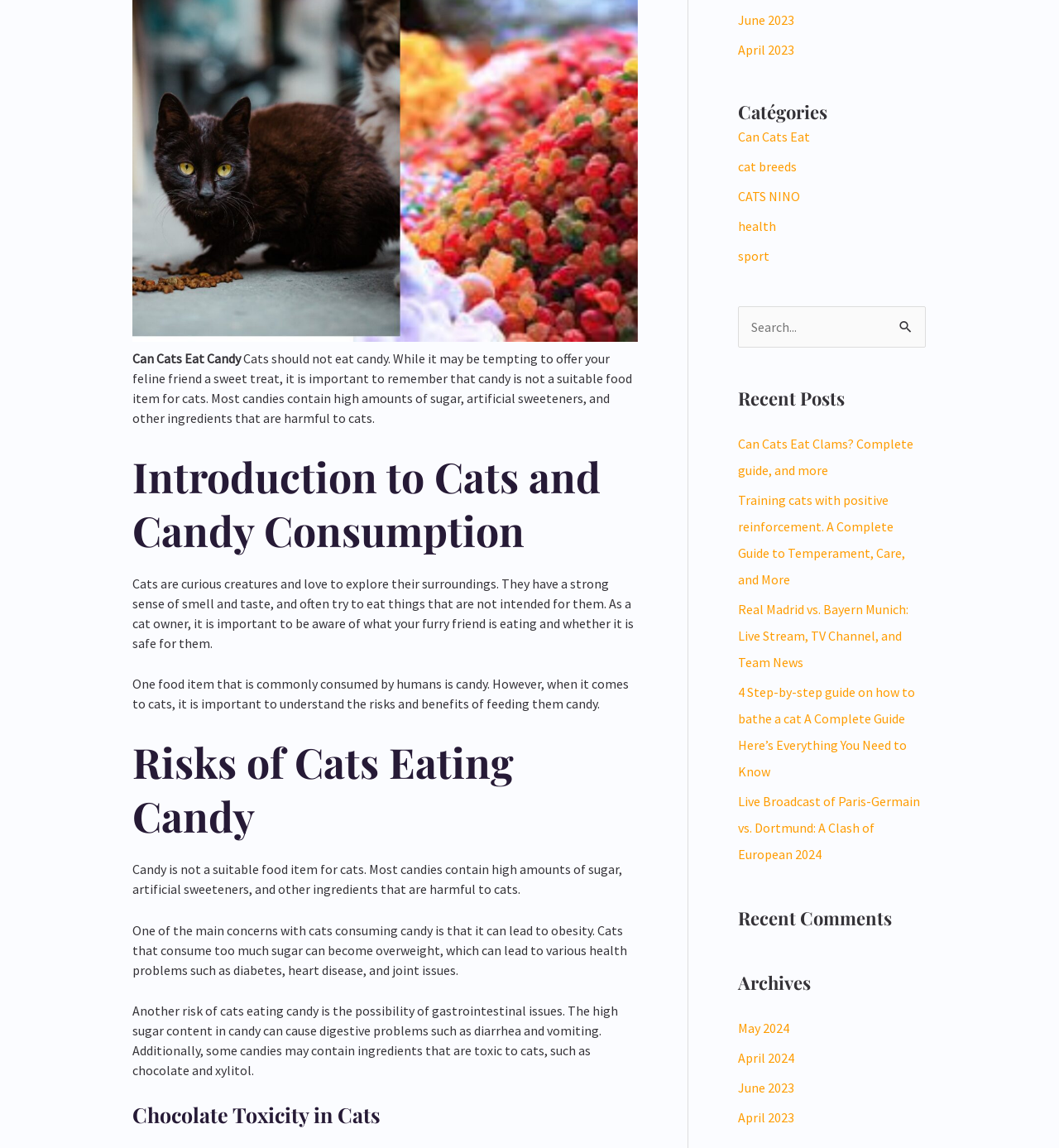Determine the bounding box coordinates of the UI element described below. Use the format (top-left x, top-left y, bottom-right x, bottom-right y) with floating point numbers between 0 and 1: June 2023

[0.697, 0.01, 0.75, 0.024]